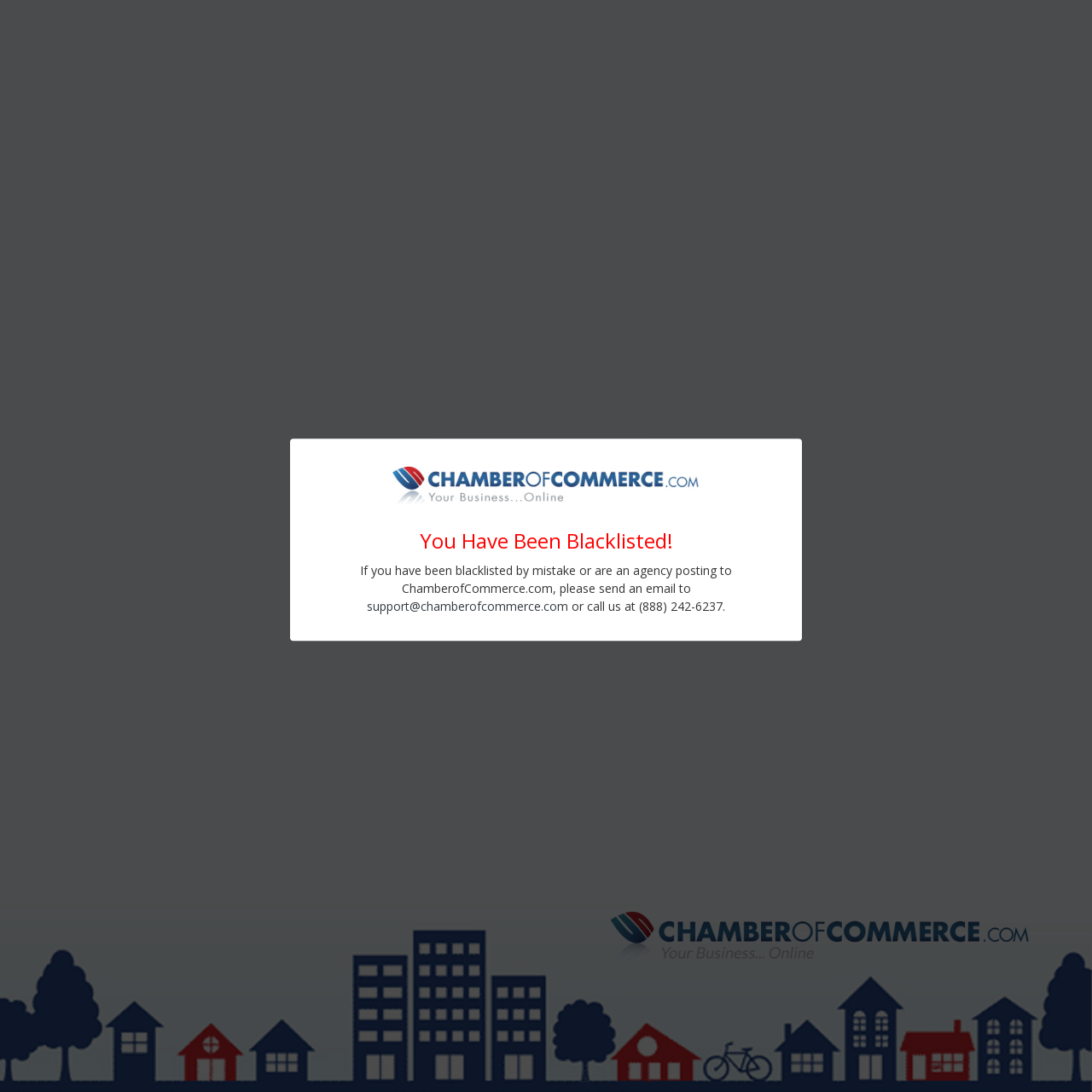Given the description support@chamberofcommerce.com, predict the bounding box coordinates of the UI element. Ensure the coordinates are in the format (top-left x, top-left y, bottom-right x, bottom-right y) and all values are between 0 and 1.

[0.336, 0.547, 0.52, 0.562]